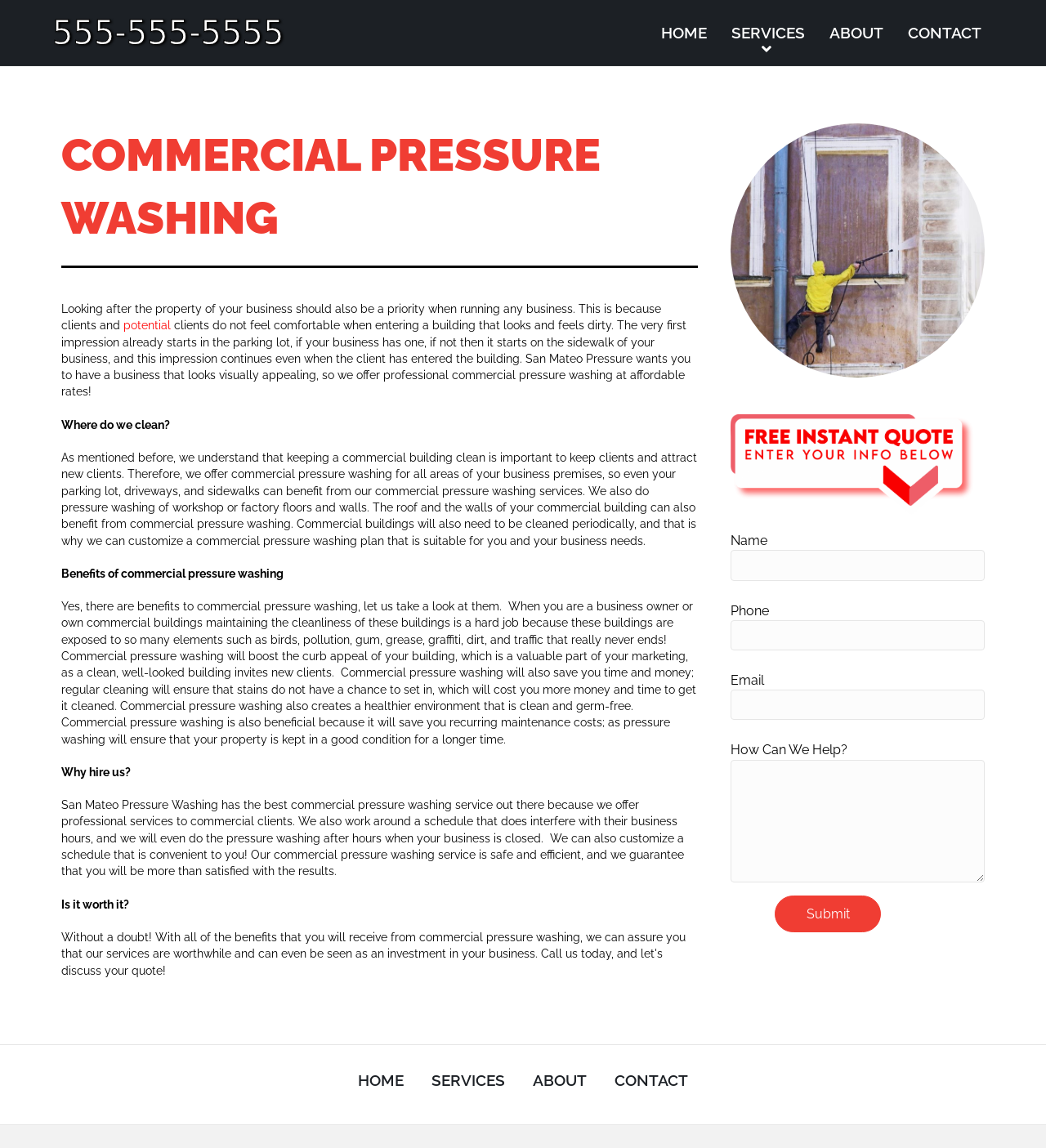Could you indicate the bounding box coordinates of the region to click in order to complete this instruction: "Call the phone number".

[0.05, 0.007, 0.338, 0.05]